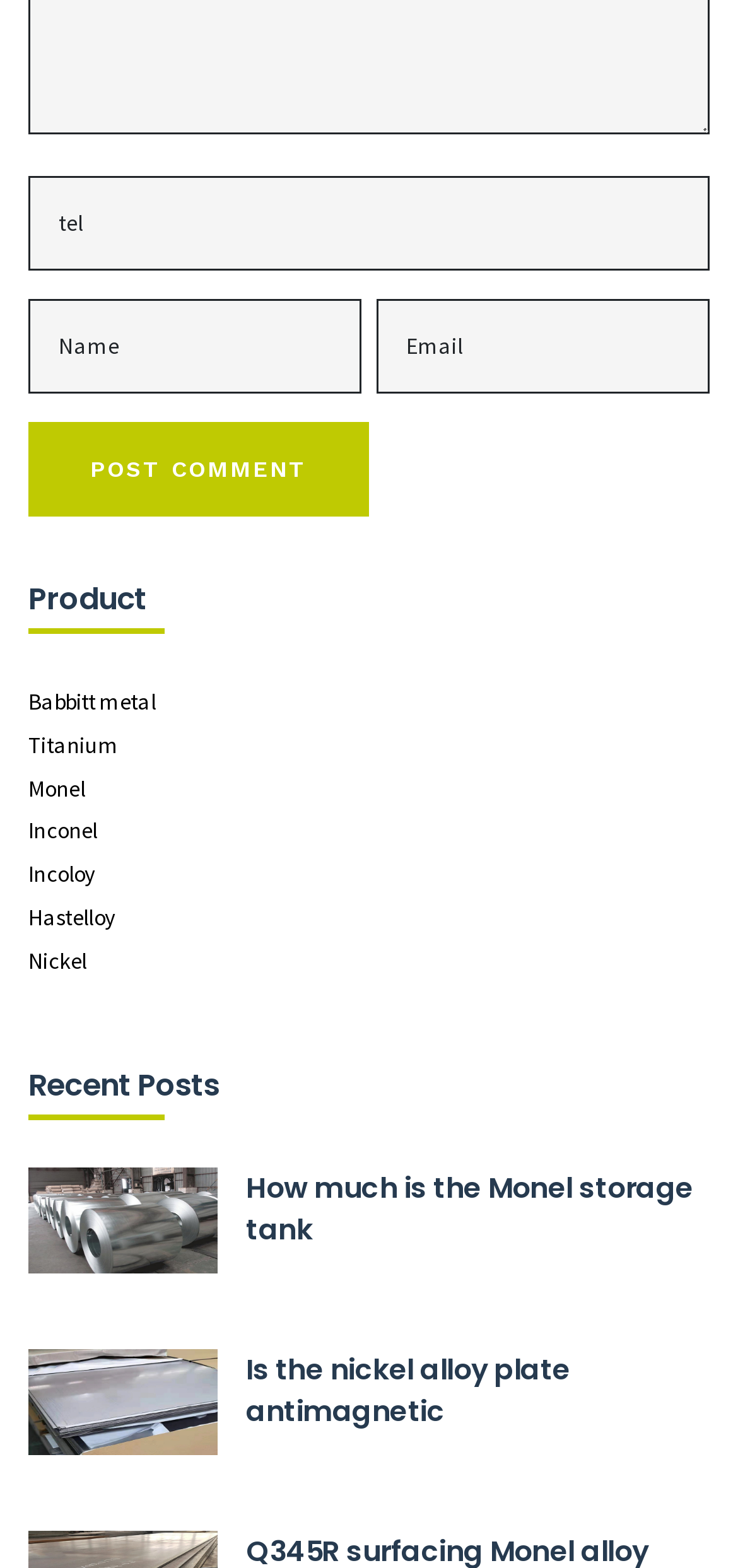Locate the bounding box coordinates of the item that should be clicked to fulfill the instruction: "Enter phone number".

[0.038, 0.112, 0.962, 0.172]